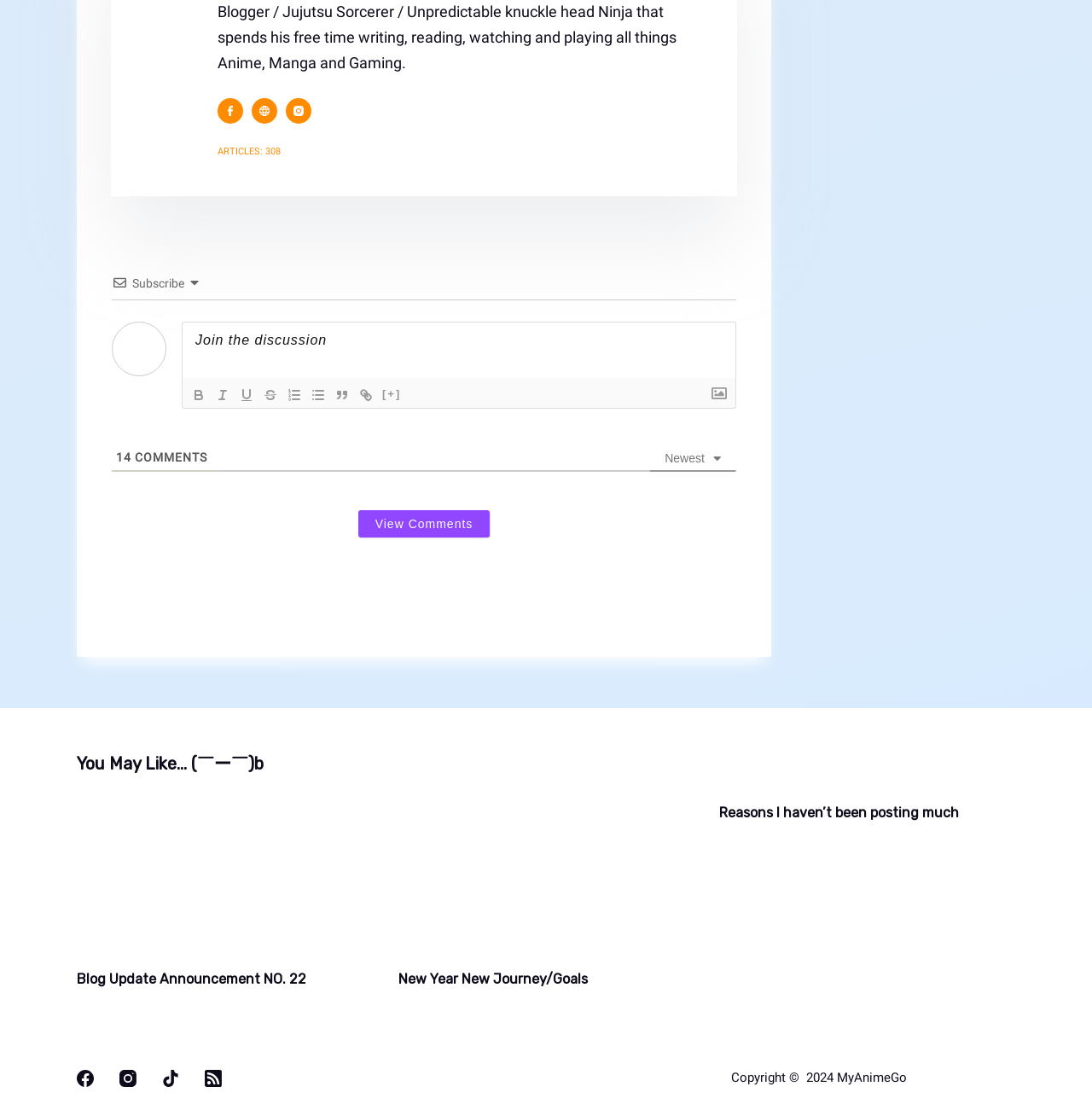Indicate the bounding box coordinates of the element that needs to be clicked to satisfy the following instruction: "Click the link to Blog Update Announcement NO. 22". The coordinates should be four float numbers between 0 and 1, i.e., [left, top, right, bottom].

[0.07, 0.716, 0.341, 0.866]